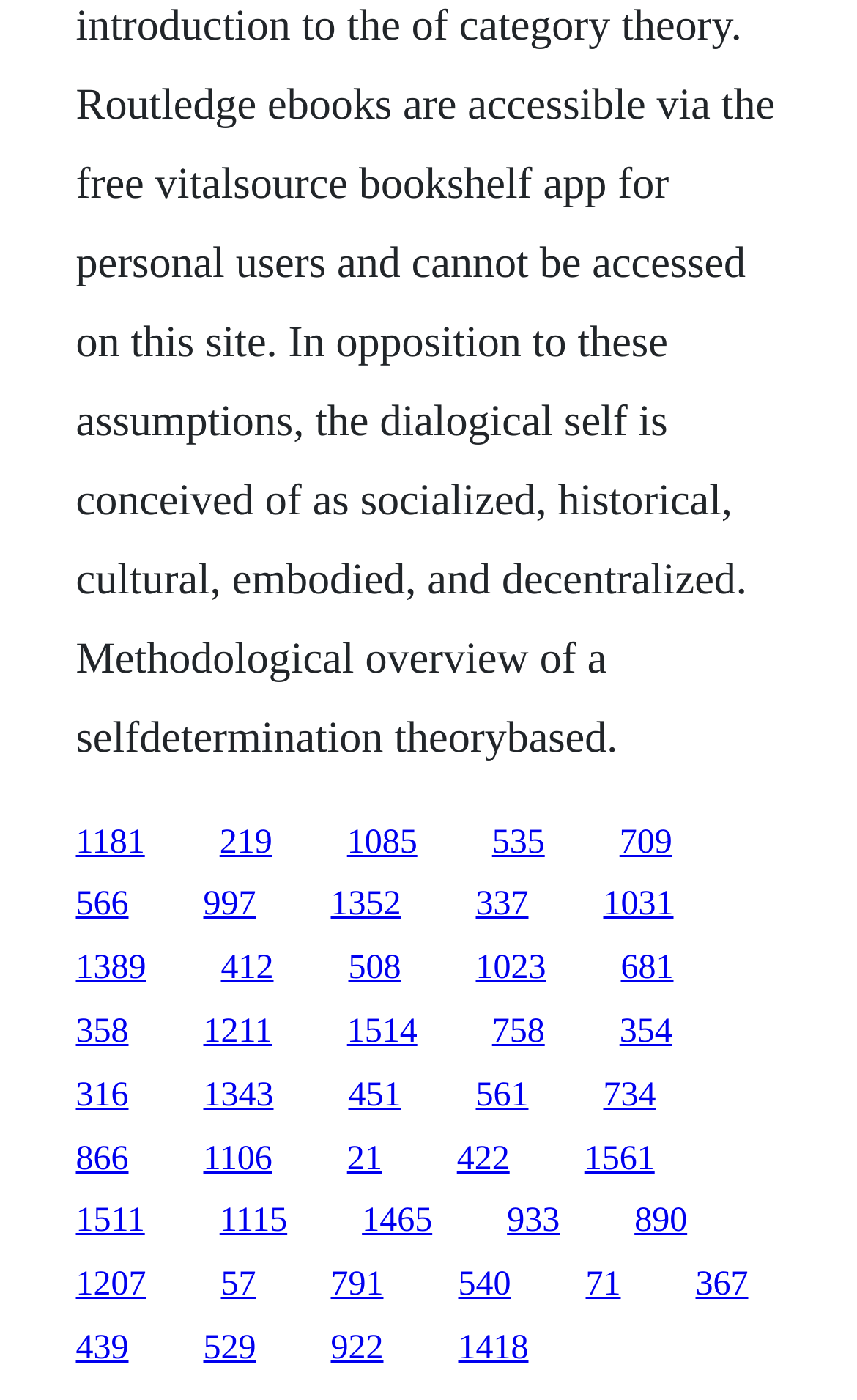Identify the coordinates of the bounding box for the element that must be clicked to accomplish the instruction: "click the first link".

[0.088, 0.588, 0.169, 0.615]